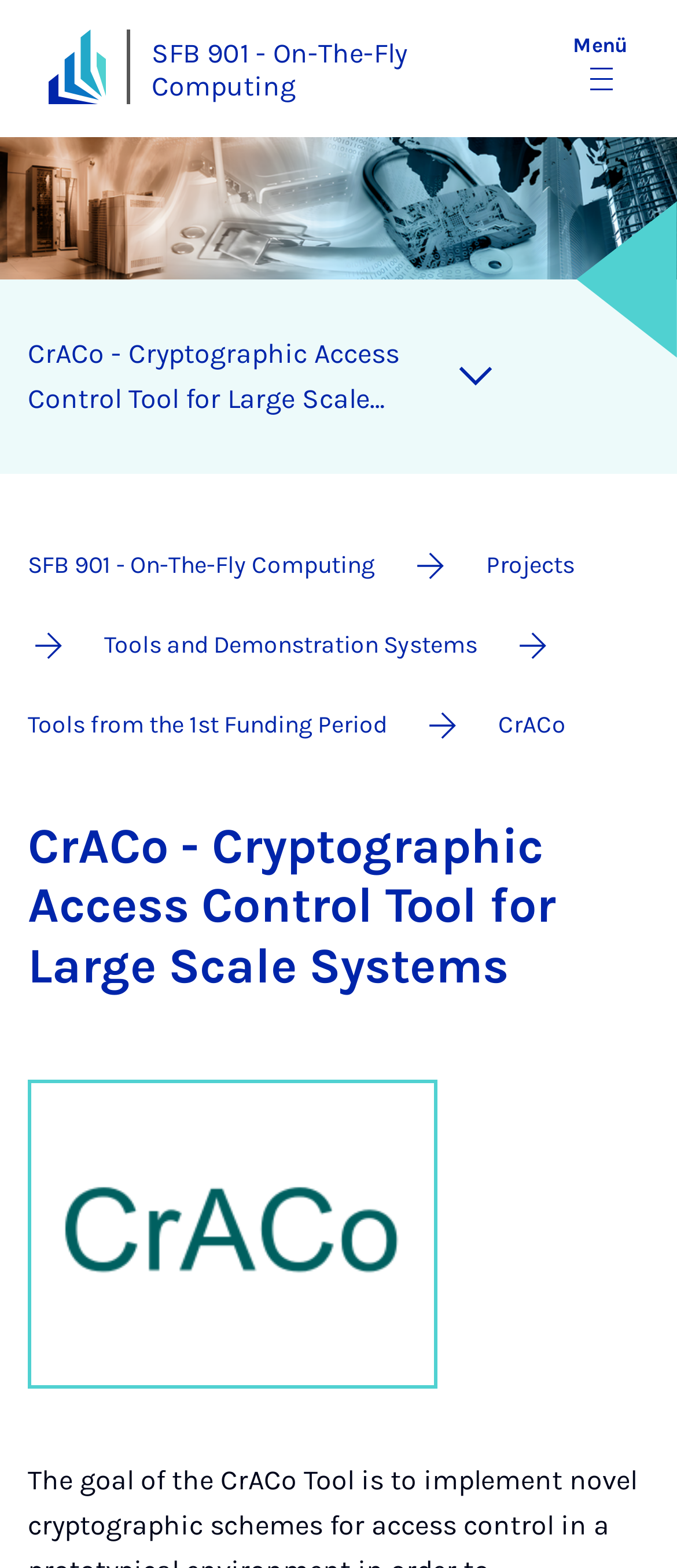Please examine the image and provide a detailed answer to the question: What is the name of the cryptographic access control tool?

I see the heading 'CrACo - Cryptographic Access Control Tool for Large Scale Systems' in the main content area, which indicates that CrACo is the name of the tool.